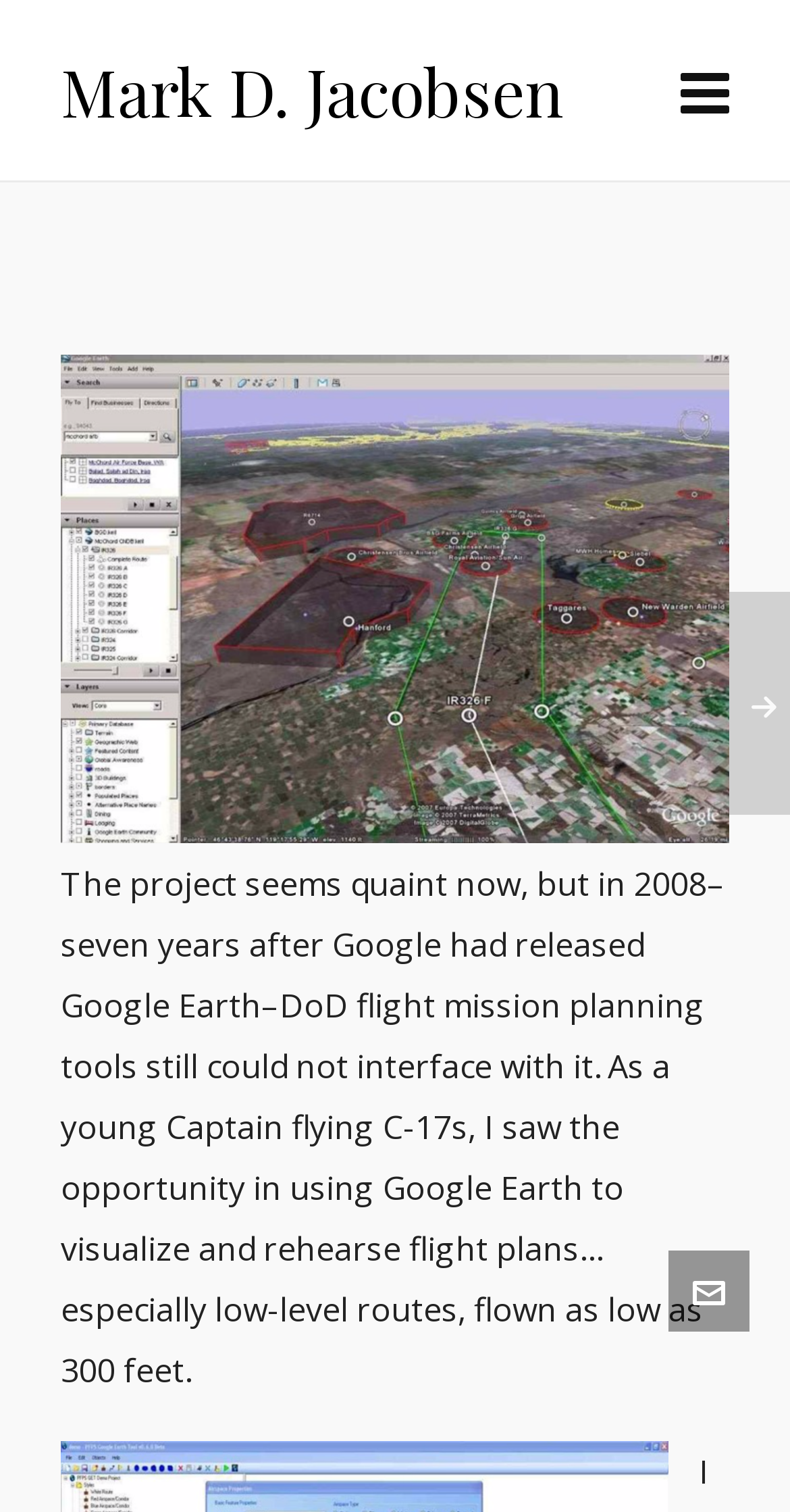Analyze the image and provide a detailed answer to the question: What is the name of the aircraft mentioned?

The text mentions that the author was flying C-17s, indicating that C-17s is the name of the aircraft mentioned.